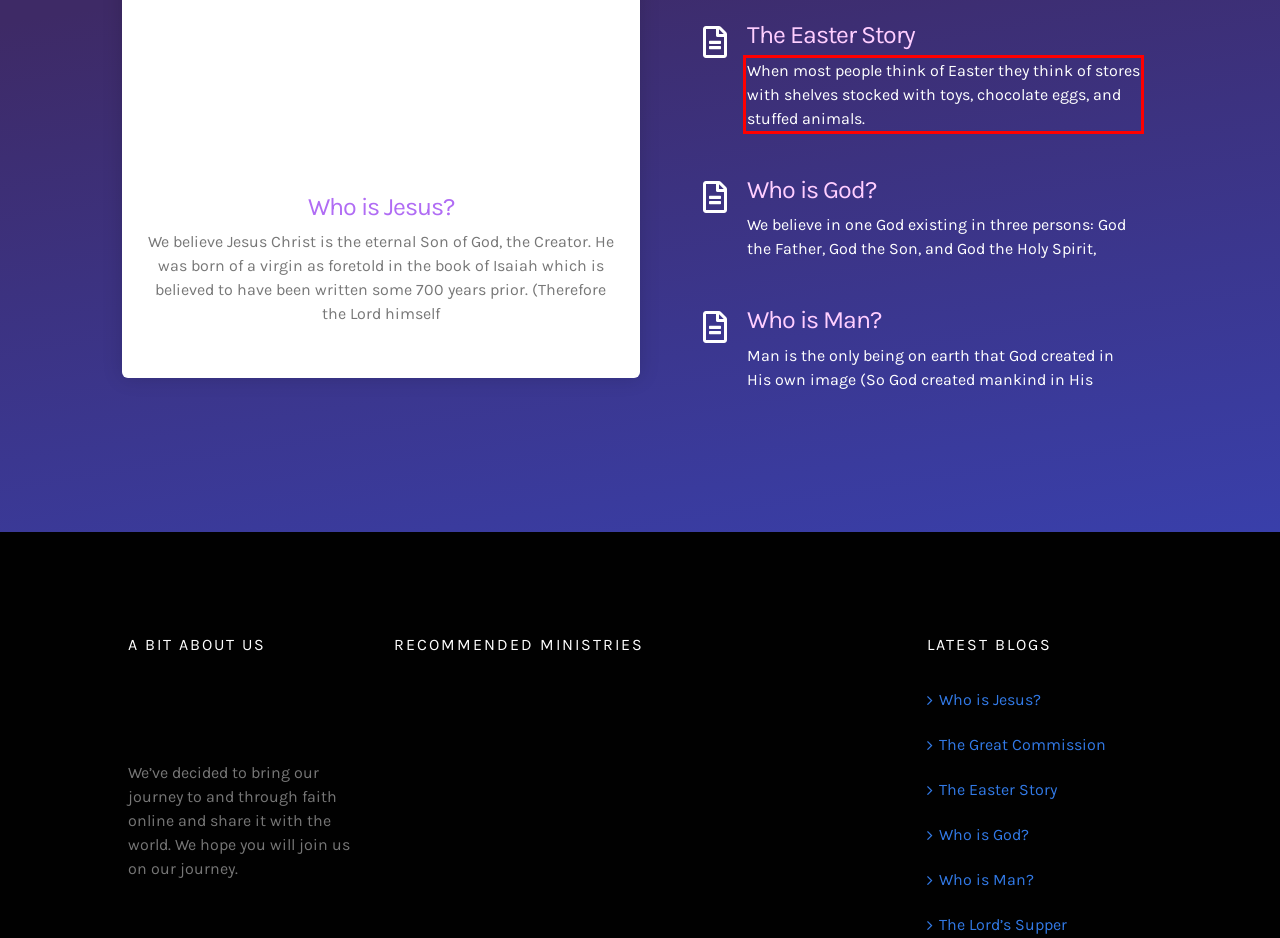Identify and extract the text within the red rectangle in the screenshot of the webpage.

When most people think of Easter they think of stores with shelves stocked with toys, chocolate eggs, and stuffed animals.